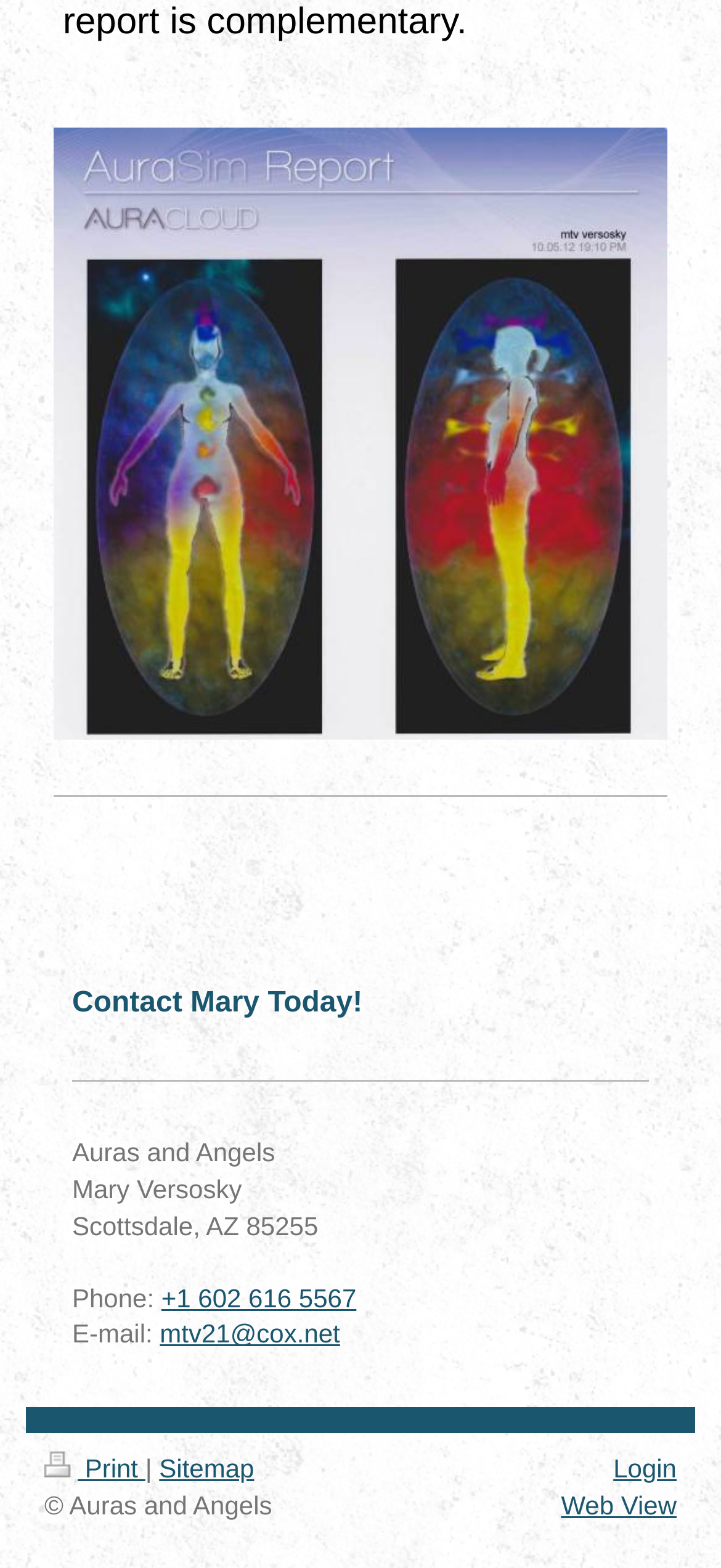What is the city and state of the location?
Based on the screenshot, provide a one-word or short-phrase response.

Scottsdale, AZ